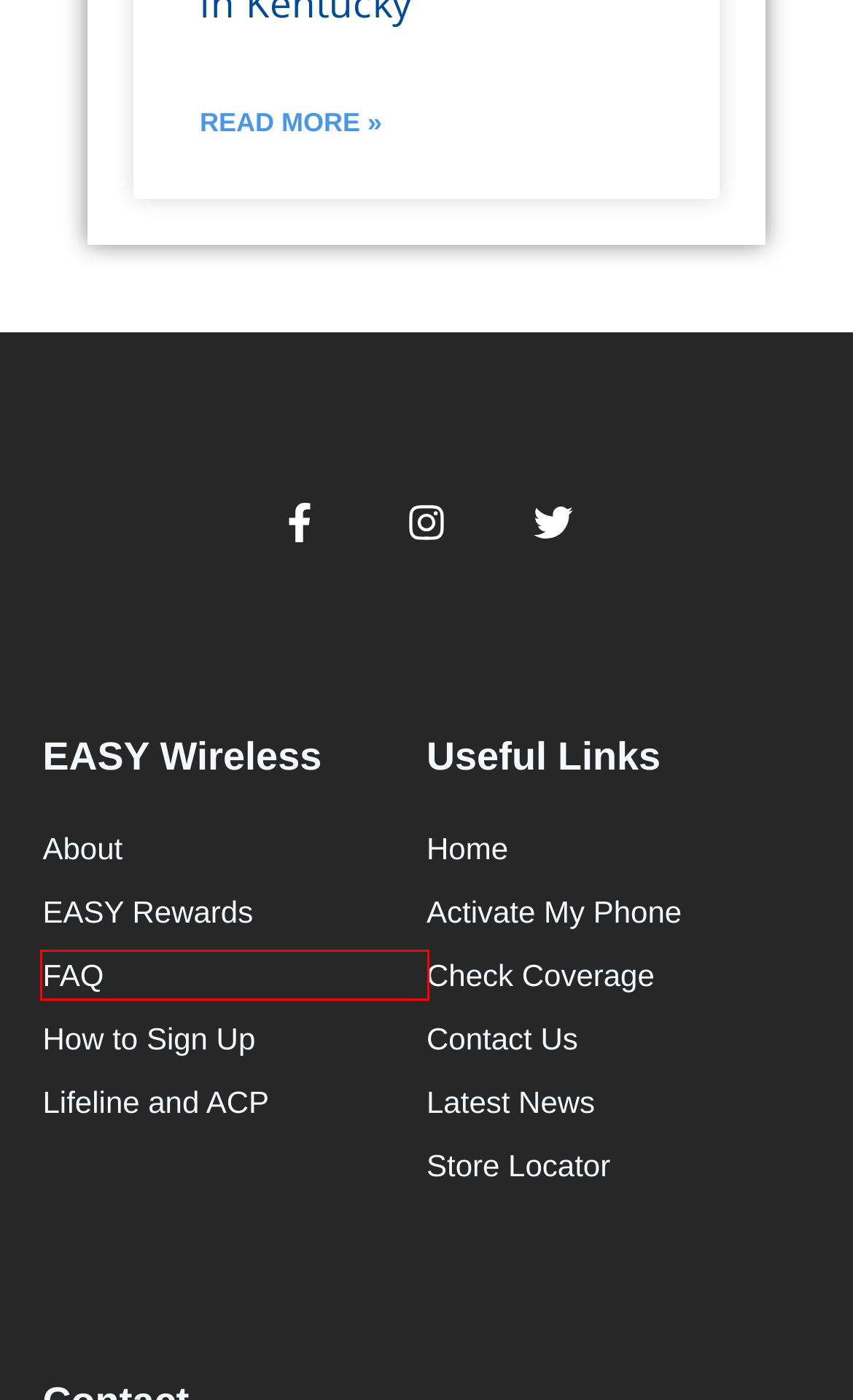Examine the screenshot of a webpage with a red rectangle bounding box. Select the most accurate webpage description that matches the new webpage after clicking the element within the bounding box. Here are the candidates:
A. About Us - EASY.Wireless
B. Contact Us - EASY.Wireless
C. Locations - Get Your FREE Phone Services Today.
D. About Lifeline And ACP - EASY.Wireless
E. Easy Wireless Frequently Asked Questions - EASY.Wireless
F. News And Resources - EASY.Wireless
G. Home - EASY.Wireless
H. How To Activate Your Phone - EASY.Wireless

E